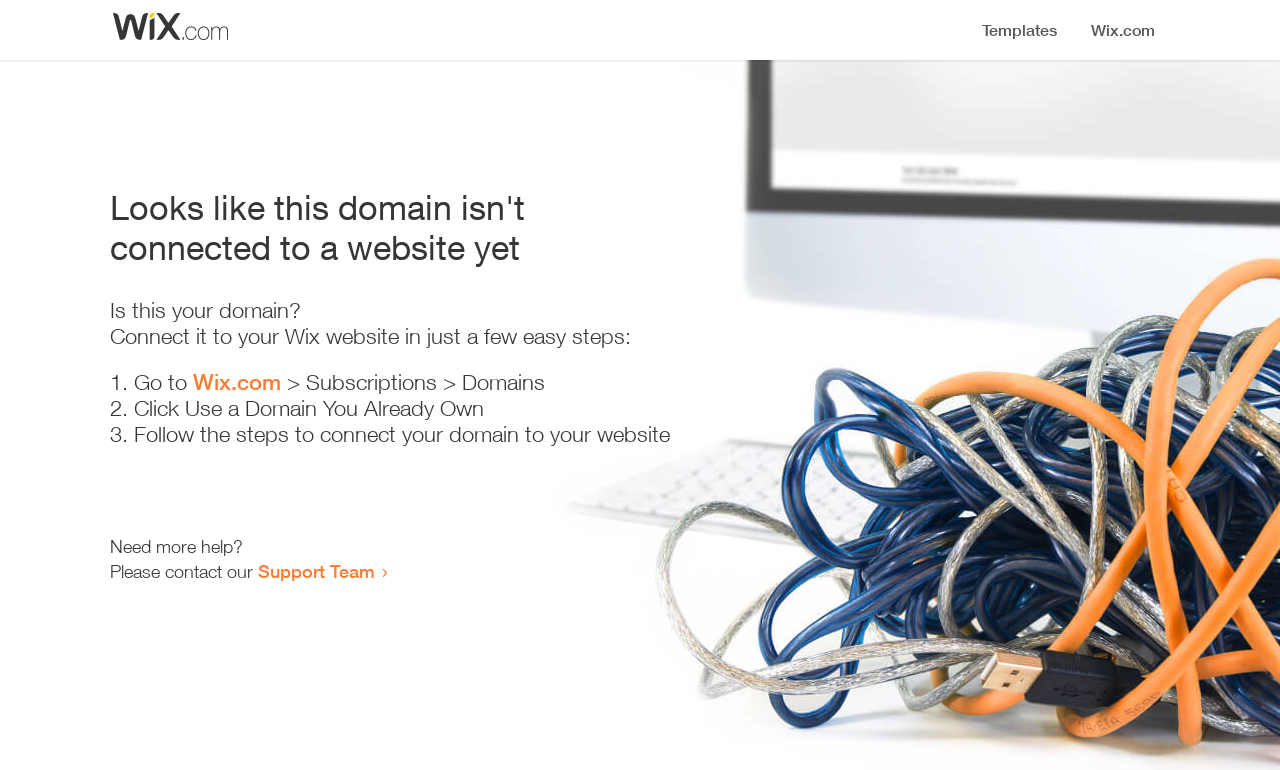Please answer the following question as detailed as possible based on the image: 
What is the current status of this domain?

Based on the heading 'Looks like this domain isn't connected to a website yet', it is clear that the current status of this domain is not connected to a website.